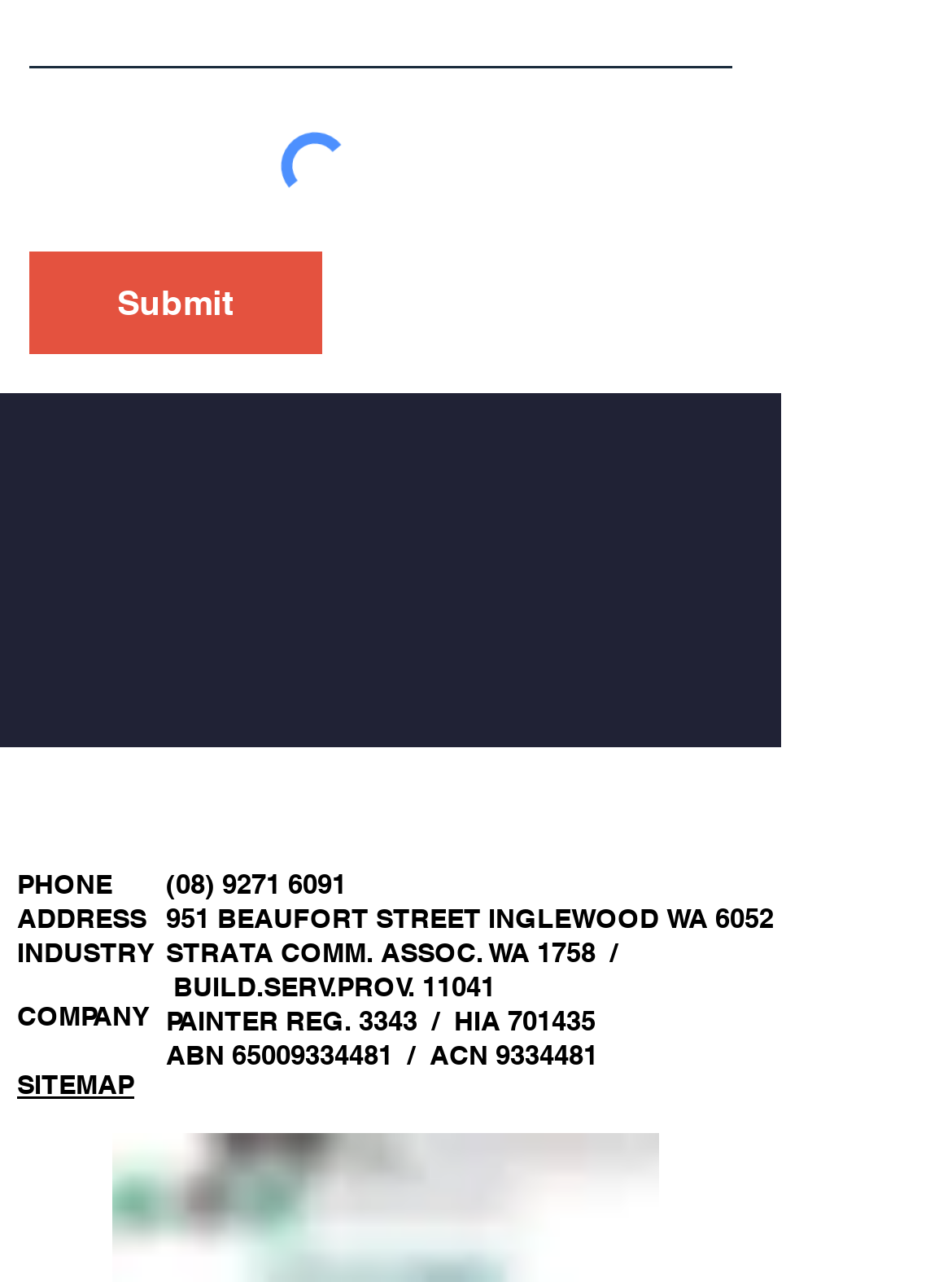What is the company's phone number?
Using the image, answer in one word or phrase.

(08) 9271 6091